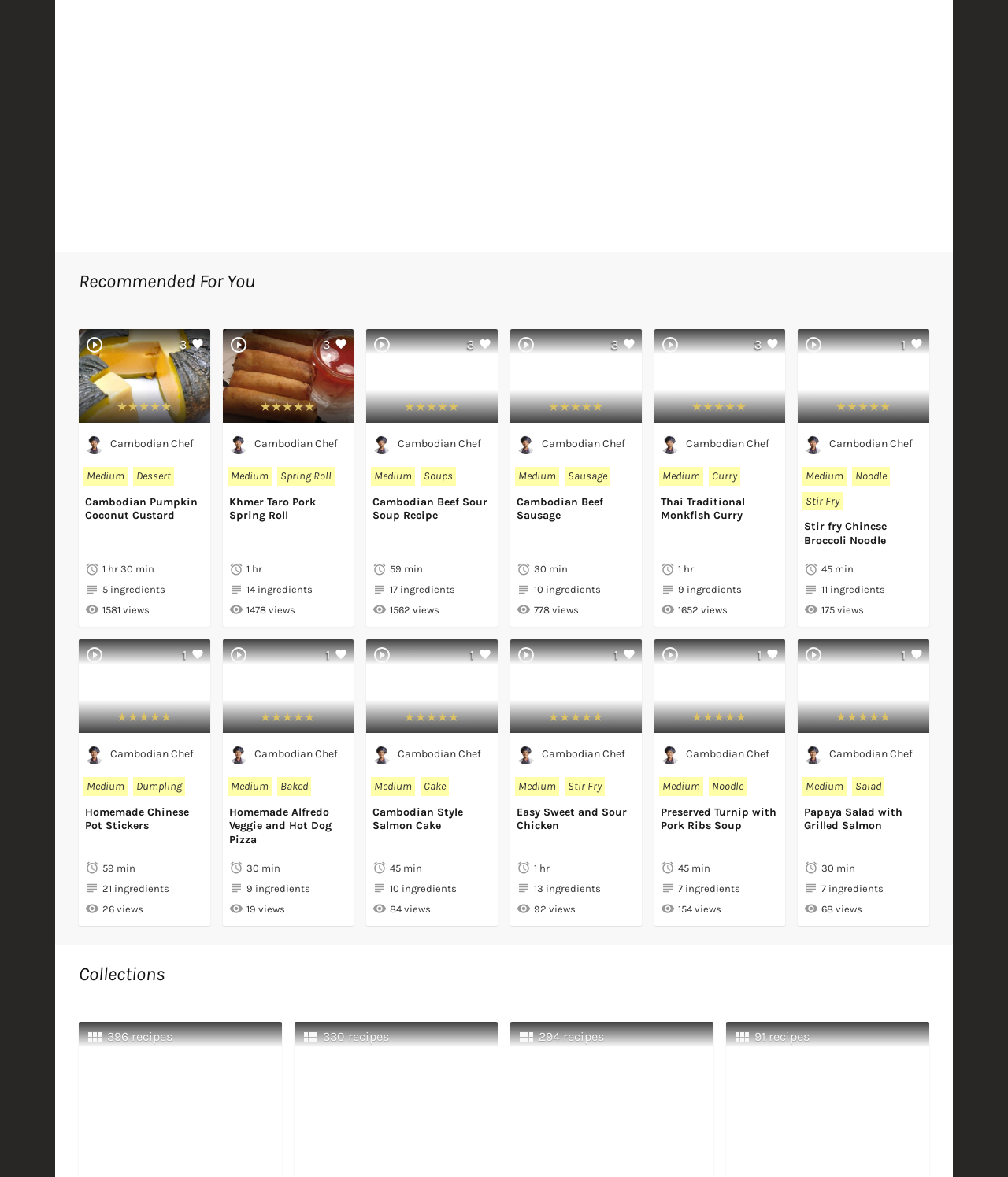Identify and provide the bounding box for the element described by: "Cambodian Chef".

[0.798, 0.634, 0.916, 0.65]